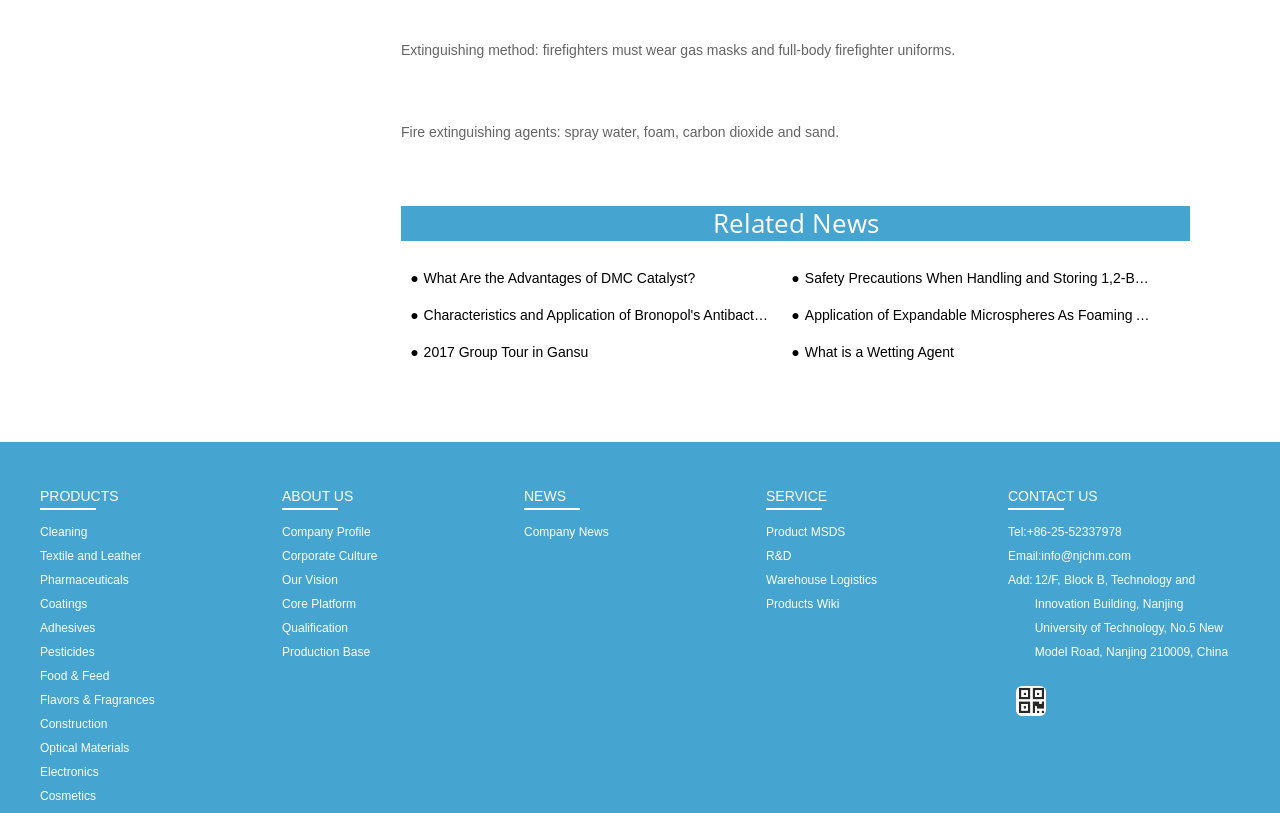Find the bounding box coordinates of the element to click in order to complete the given instruction: "Read about 'Safety Precautions When Handling and Storing 1,2-Buteneoxide'."

[0.618, 0.334, 0.902, 0.354]